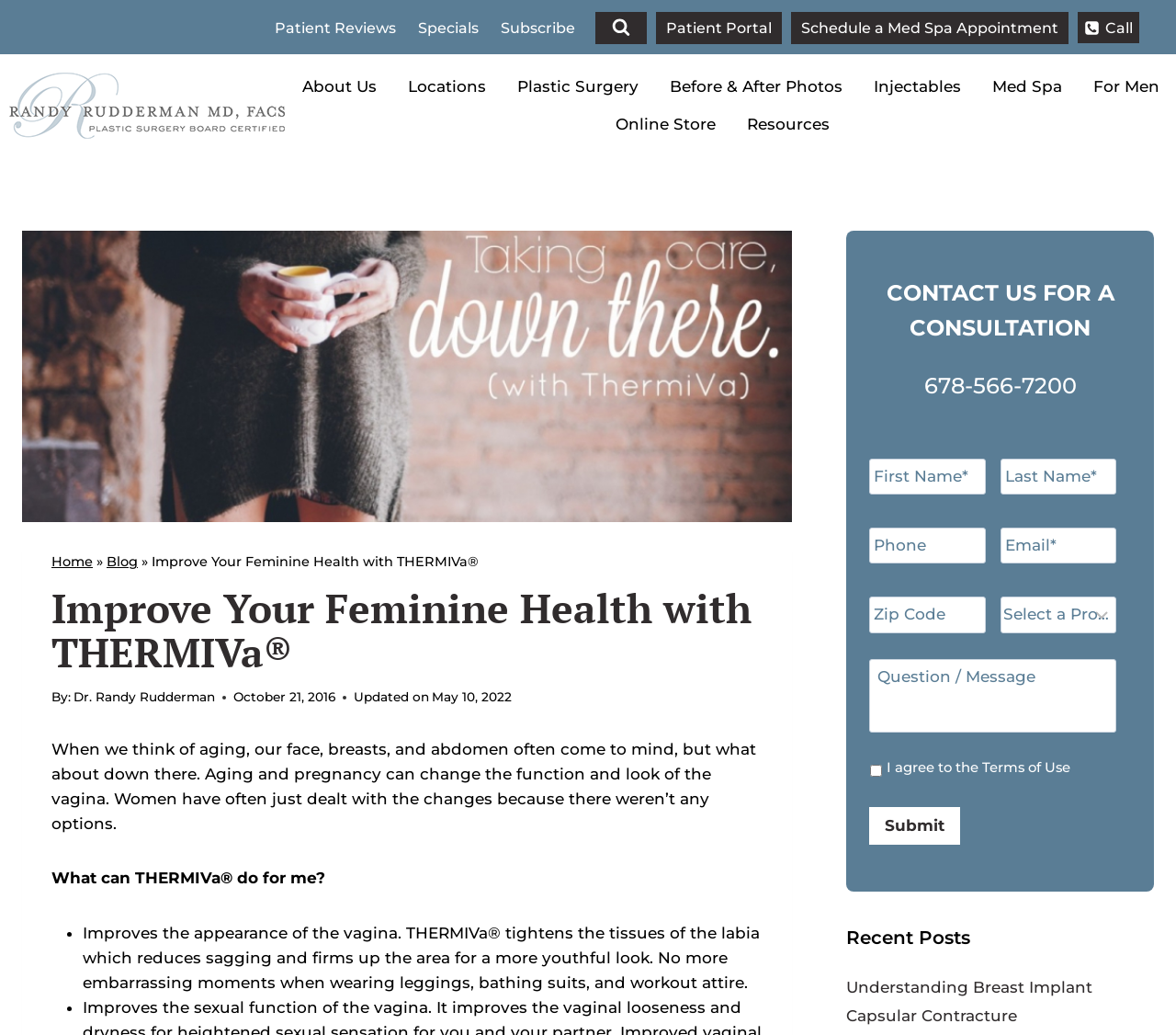Please pinpoint the bounding box coordinates for the region I should click to adhere to this instruction: "View article by Daniel Hathaway".

None